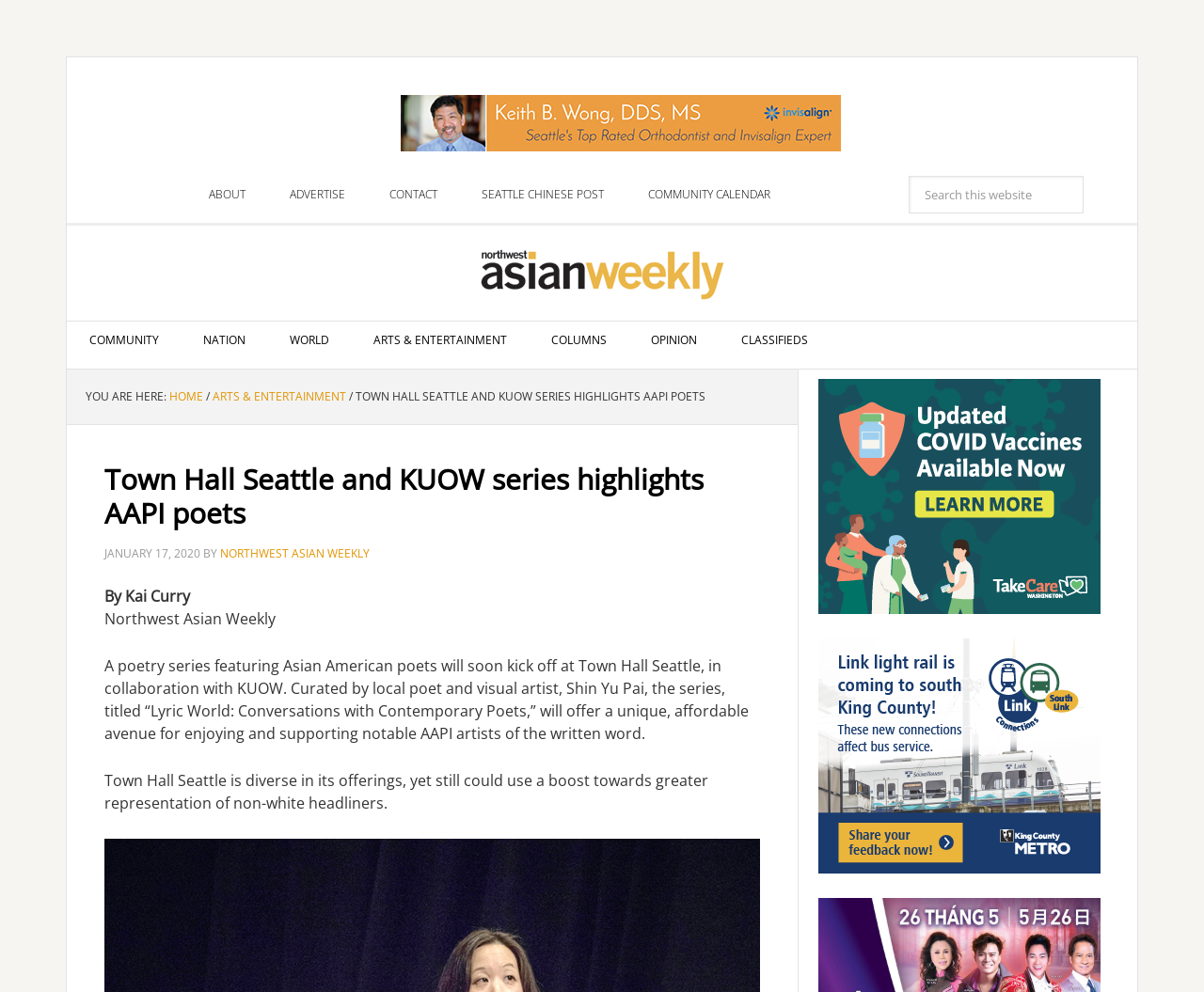Please identify the bounding box coordinates of the element's region that I should click in order to complete the following instruction: "Search this website". The bounding box coordinates consist of four float numbers between 0 and 1, i.e., [left, top, right, bottom].

[0.755, 0.177, 0.9, 0.215]